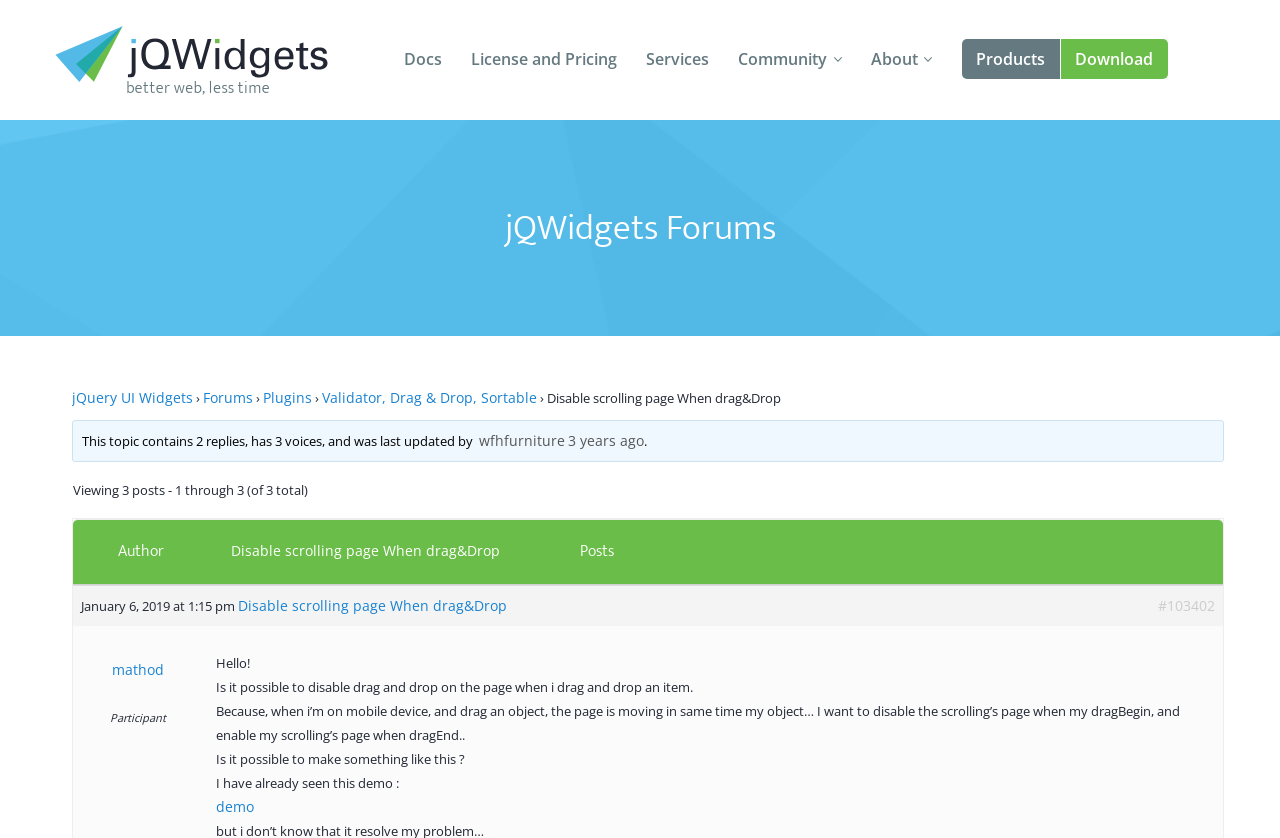Answer this question in one word or a short phrase: How many replies are in this topic?

2